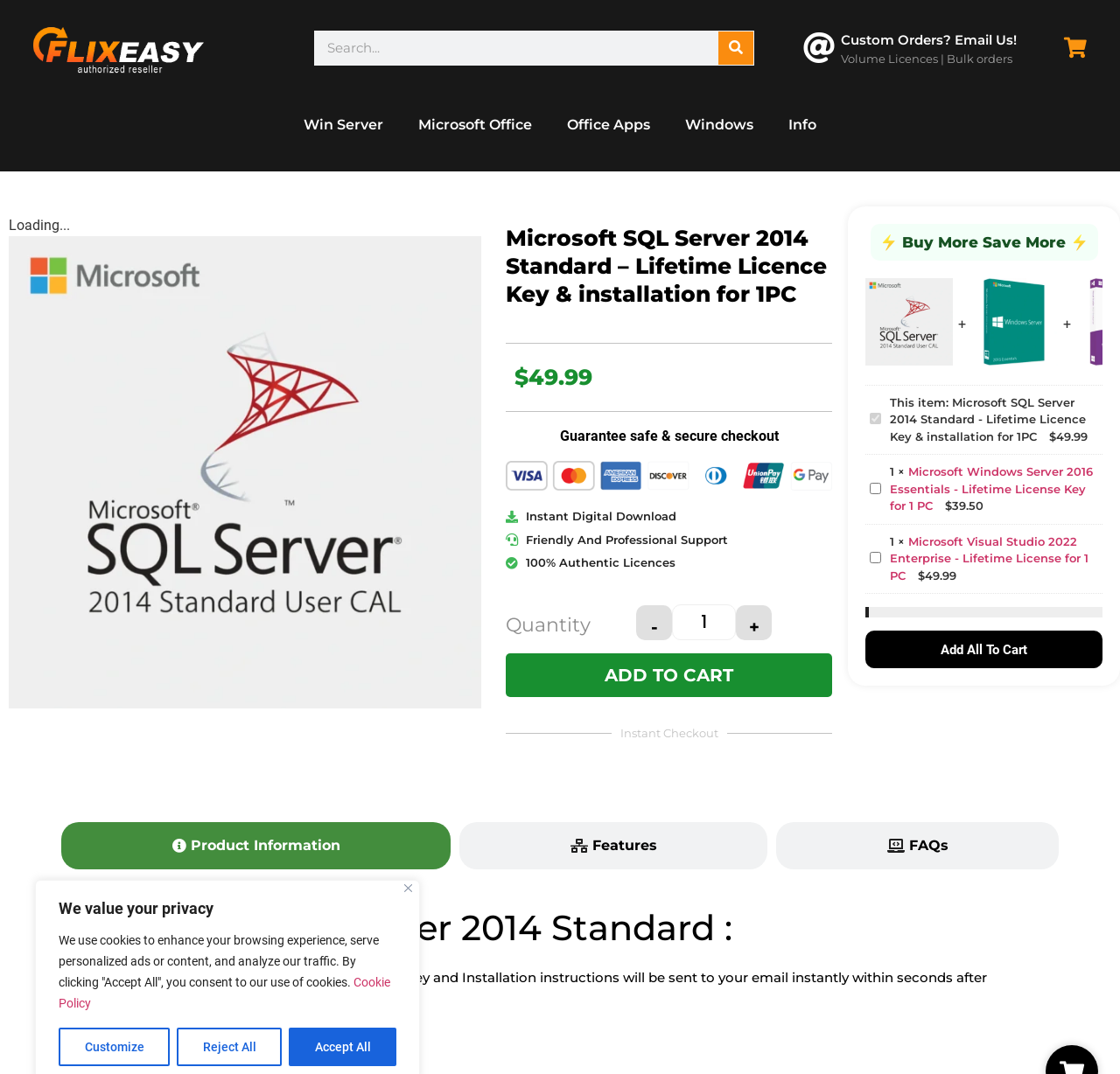What is the minimum quantity that can be purchased for Microsoft SQL Server 2014 Standard?
Refer to the image and answer the question using a single word or phrase.

1